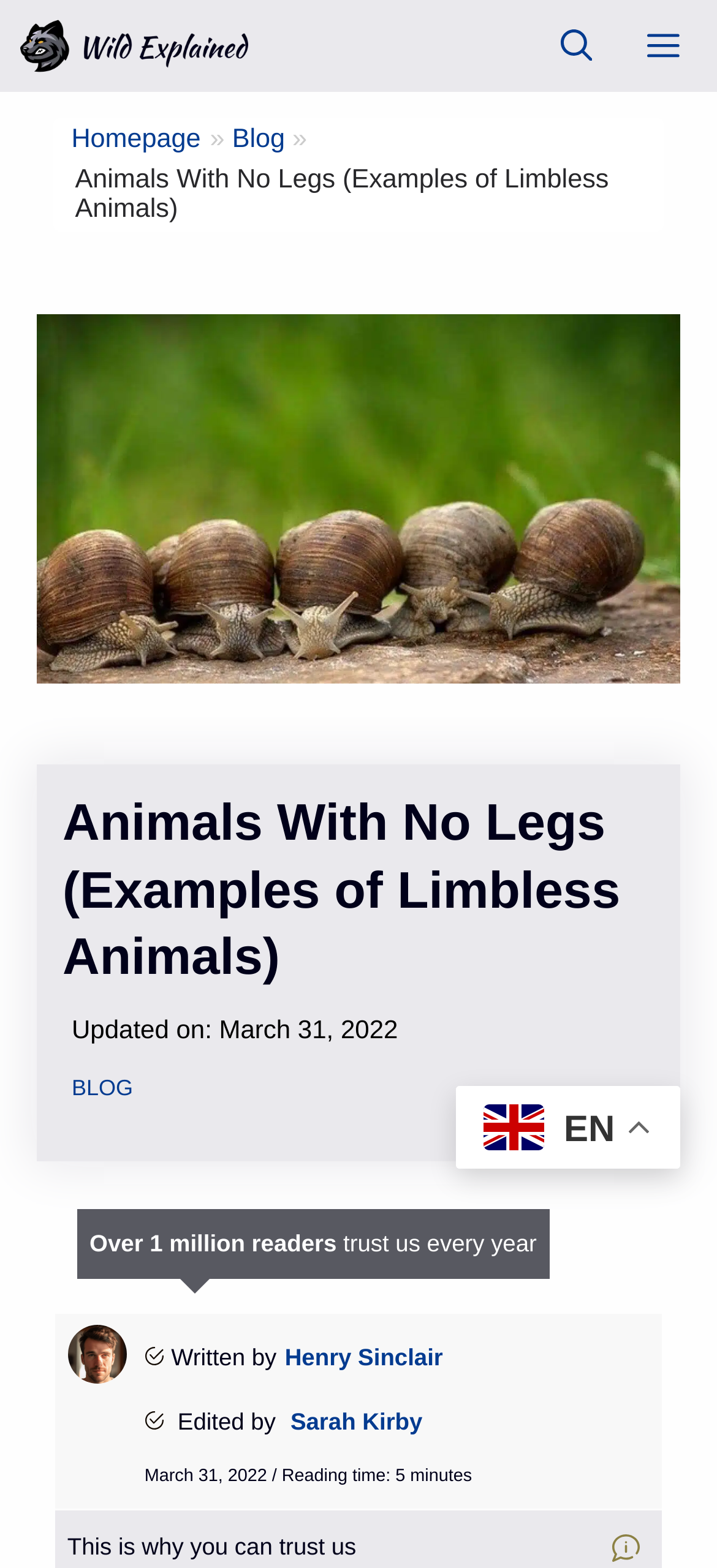Produce a meticulous description of the webpage.

This webpage is about animals with no legs, specifically providing examples of limbless animals. At the top left corner, there is a logo of "Wild Explained" with a link to the website. Next to it, there is a button labeled "Menu" that is not expanded. On the top right corner, there is a link to open a search bar.

Below the top navigation bar, there is a link to the homepage, followed by a category name "Blog" and a title "Animals With No Legs (Examples of Limbless Animals)" that spans almost the entire width of the page. This title is also a heading.

Under the title, there is a figure with an image related to animals with no legs, taking up most of the page width. Above the image, there is a text "Updated on: March 31, 2022". Below the image, there is a link to the blog and a text "Written by Henry Sinclair" with a small image next to it. There is also a text "Edited by Sarah Kirby" with a small image next to it.

On the bottom left corner of the image, there is a text "Over 1 million readers trust us every year". On the bottom right corner of the image, there is a text "This is why you can trust us" with a small image next to it.

At the bottom of the page, there is a language selection option with an image of a flag and a text "EN".